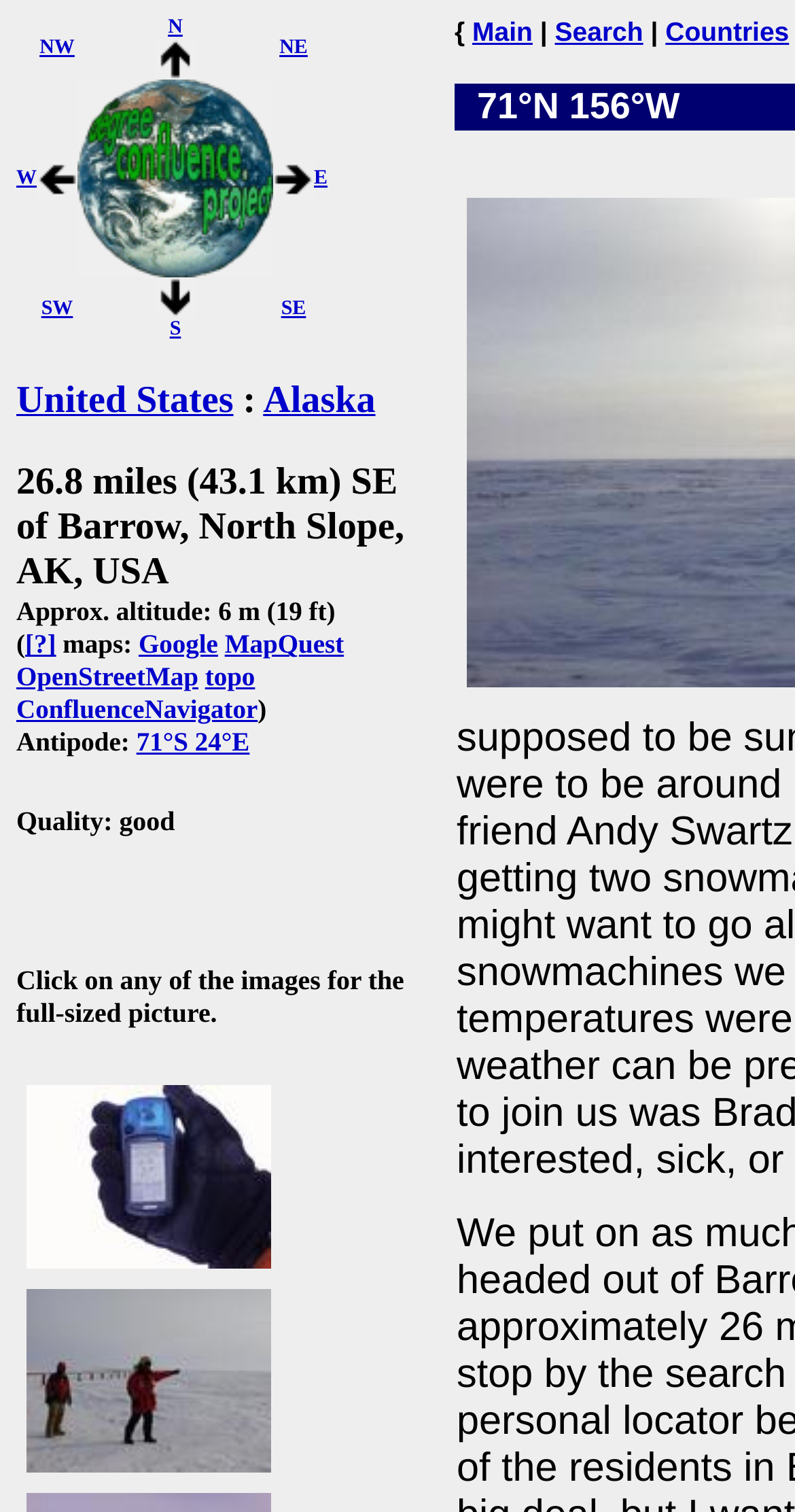From the details in the image, provide a thorough response to the question: What is the antipode of the confluence?

I found this answer by looking at the second heading on the webpage, which says 'Antipode: 71°S 24°E'. This heading provides the antipode of the confluence.